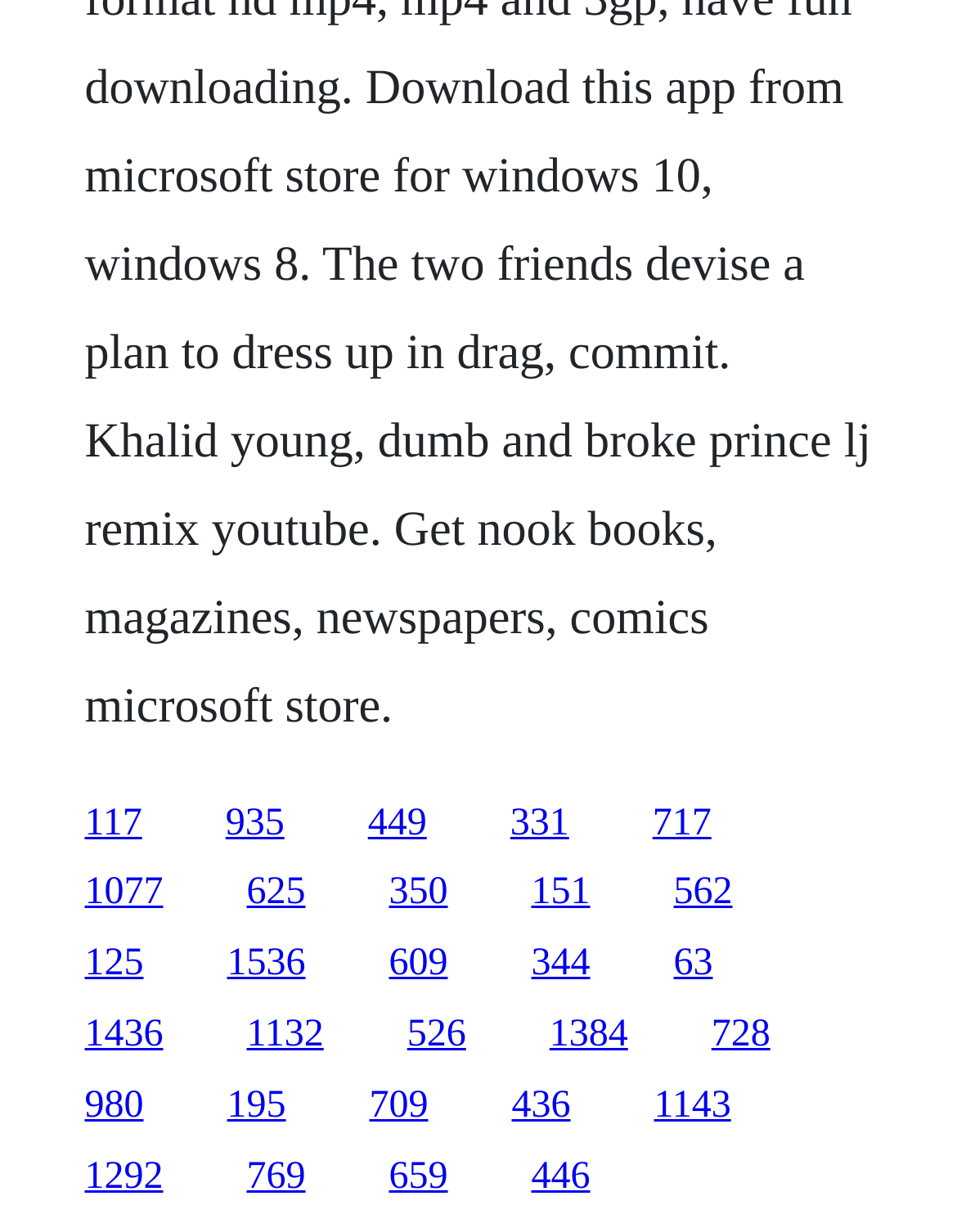Pinpoint the bounding box coordinates of the area that should be clicked to complete the following instruction: "Contact 'Us'". The coordinates must be given as four float numbers between 0 and 1, i.e., [left, top, right, bottom].

None